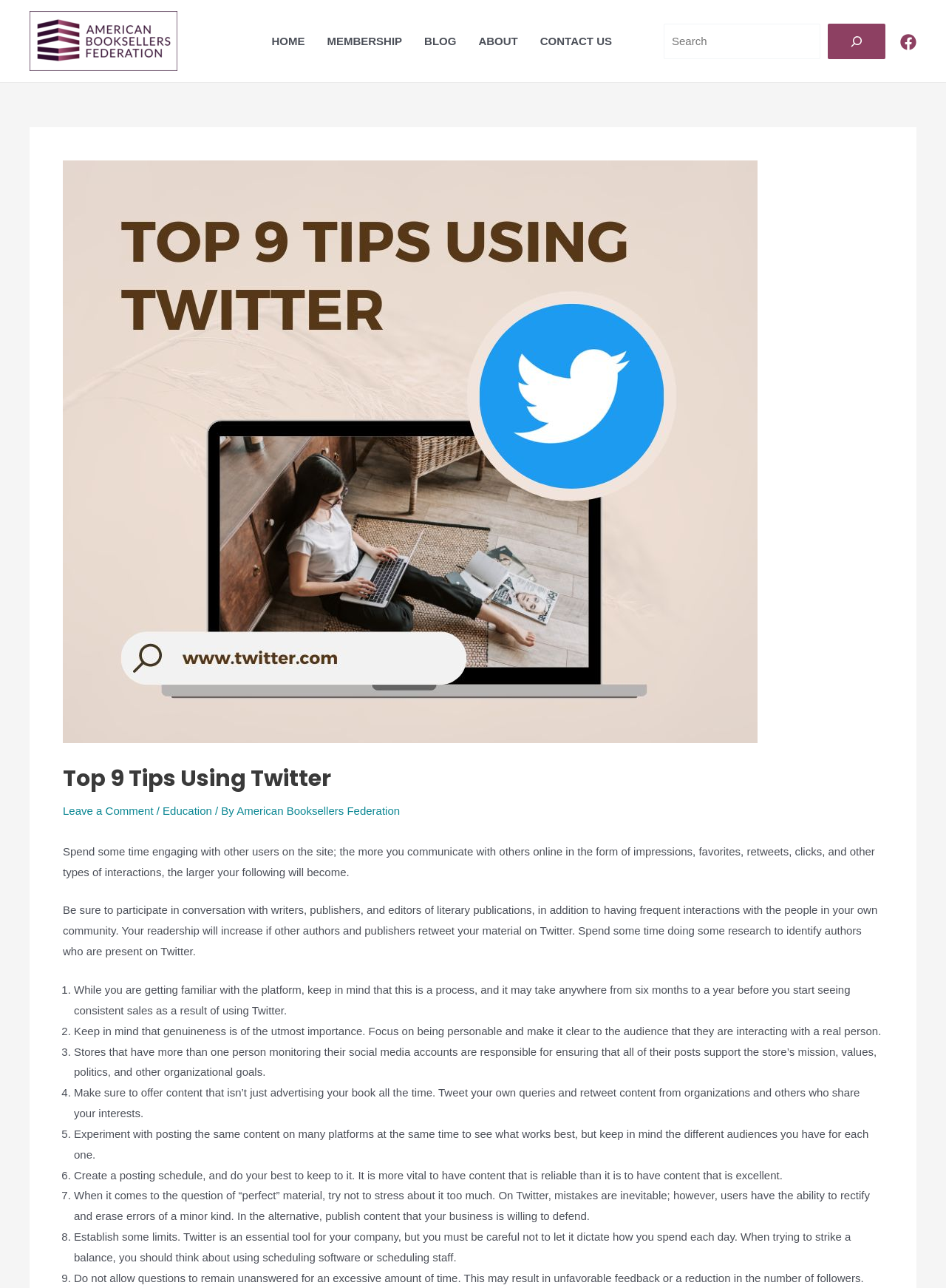Please determine the bounding box coordinates of the clickable area required to carry out the following instruction: "Visit the Facebook page". The coordinates must be four float numbers between 0 and 1, represented as [left, top, right, bottom].

[0.952, 0.026, 0.969, 0.039]